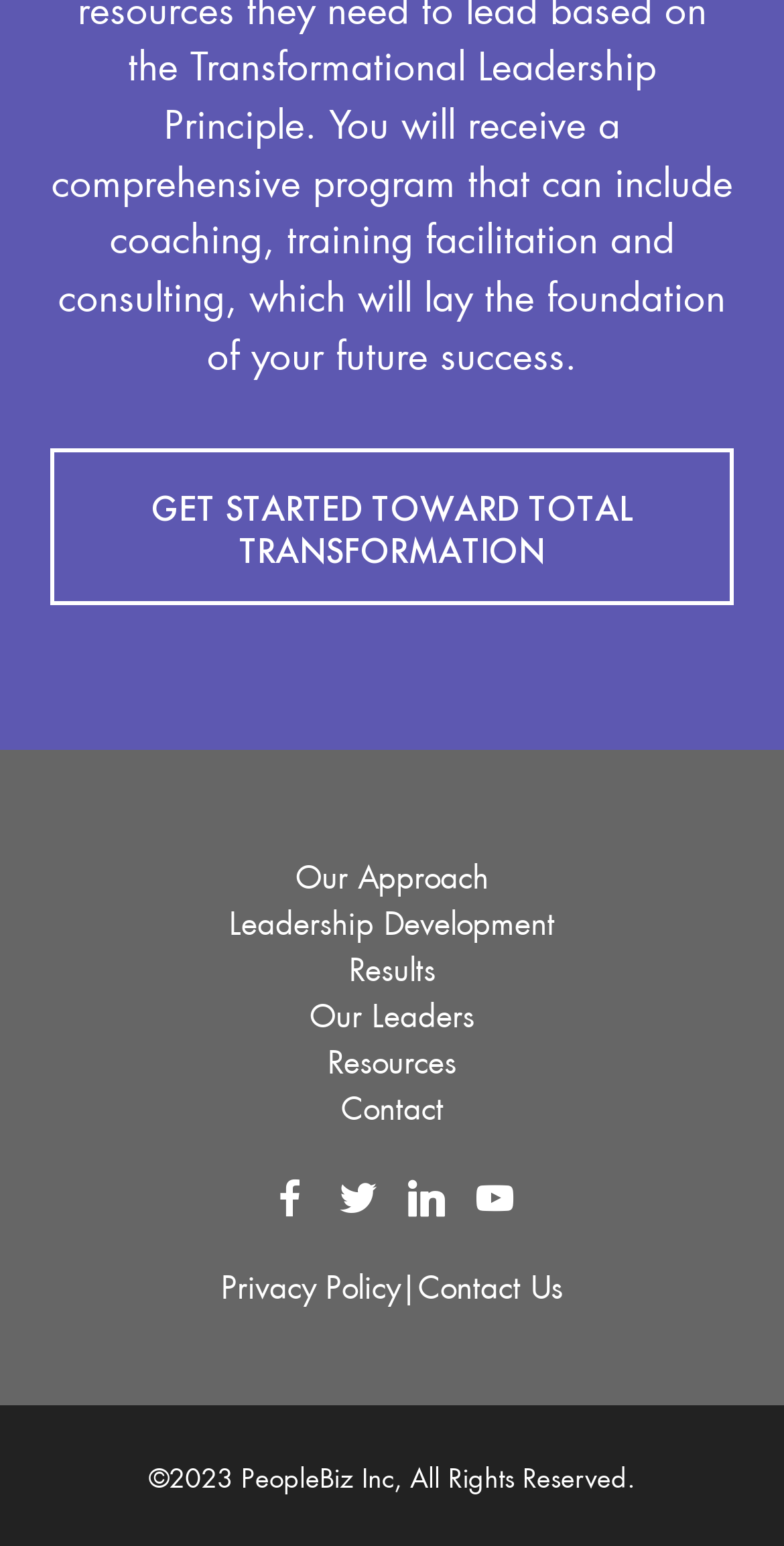Please identify the bounding box coordinates of the element I should click to complete this instruction: 'Check our results'. The coordinates should be given as four float numbers between 0 and 1, like this: [left, top, right, bottom].

[0.445, 0.618, 0.555, 0.629]